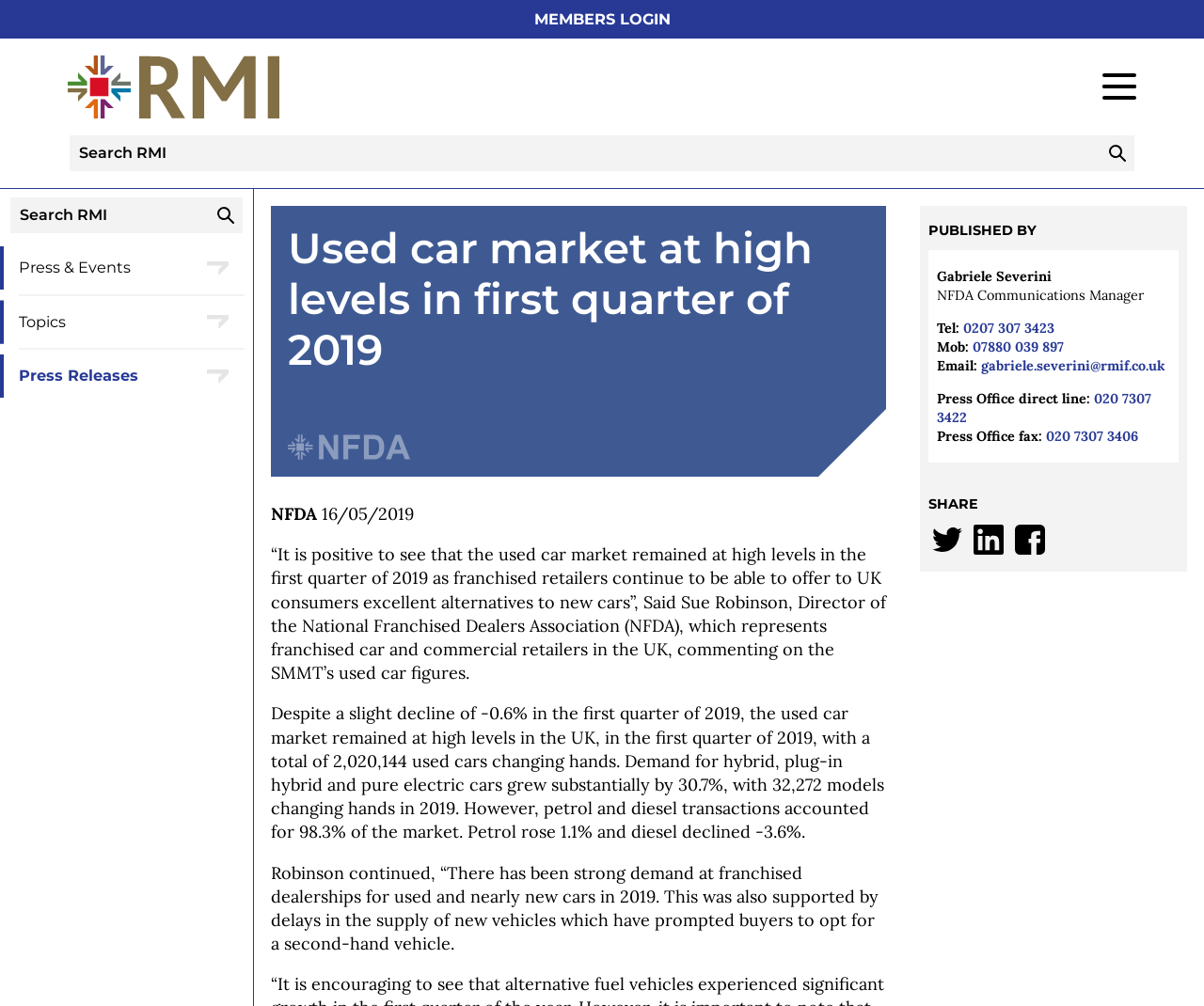Provide the bounding box coordinates, formatted as (top-left x, top-left y, bottom-right x, bottom-right y), with all values being floating point numbers between 0 and 1. Identify the bounding box of the UI element that matches the description: alt="The Retail Motor Industry Federation"

[0.056, 0.055, 0.232, 0.117]